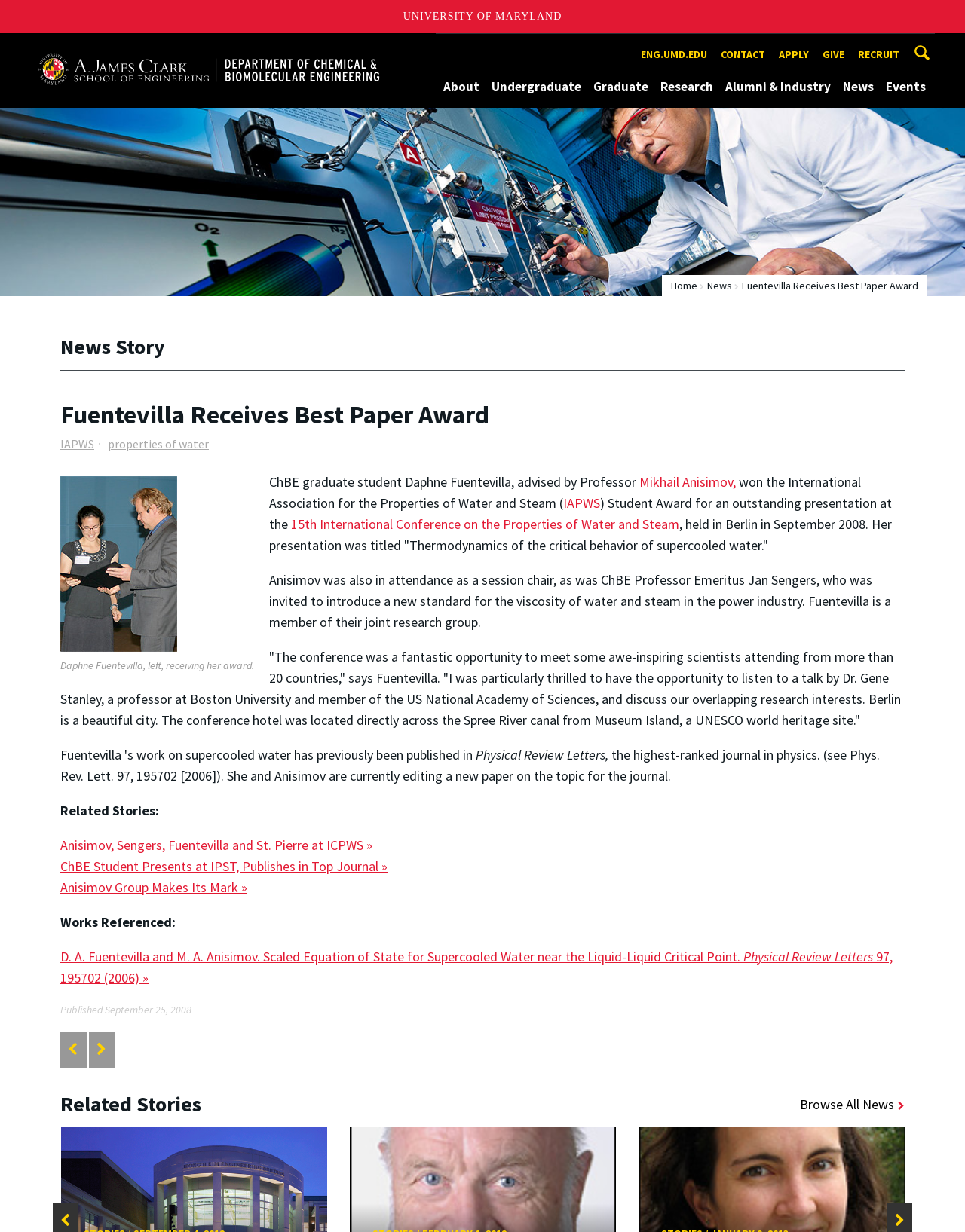Use a single word or phrase to answer the question: Who is the professor advising Daphne Fuentevilla?

Mikhail Anisimov